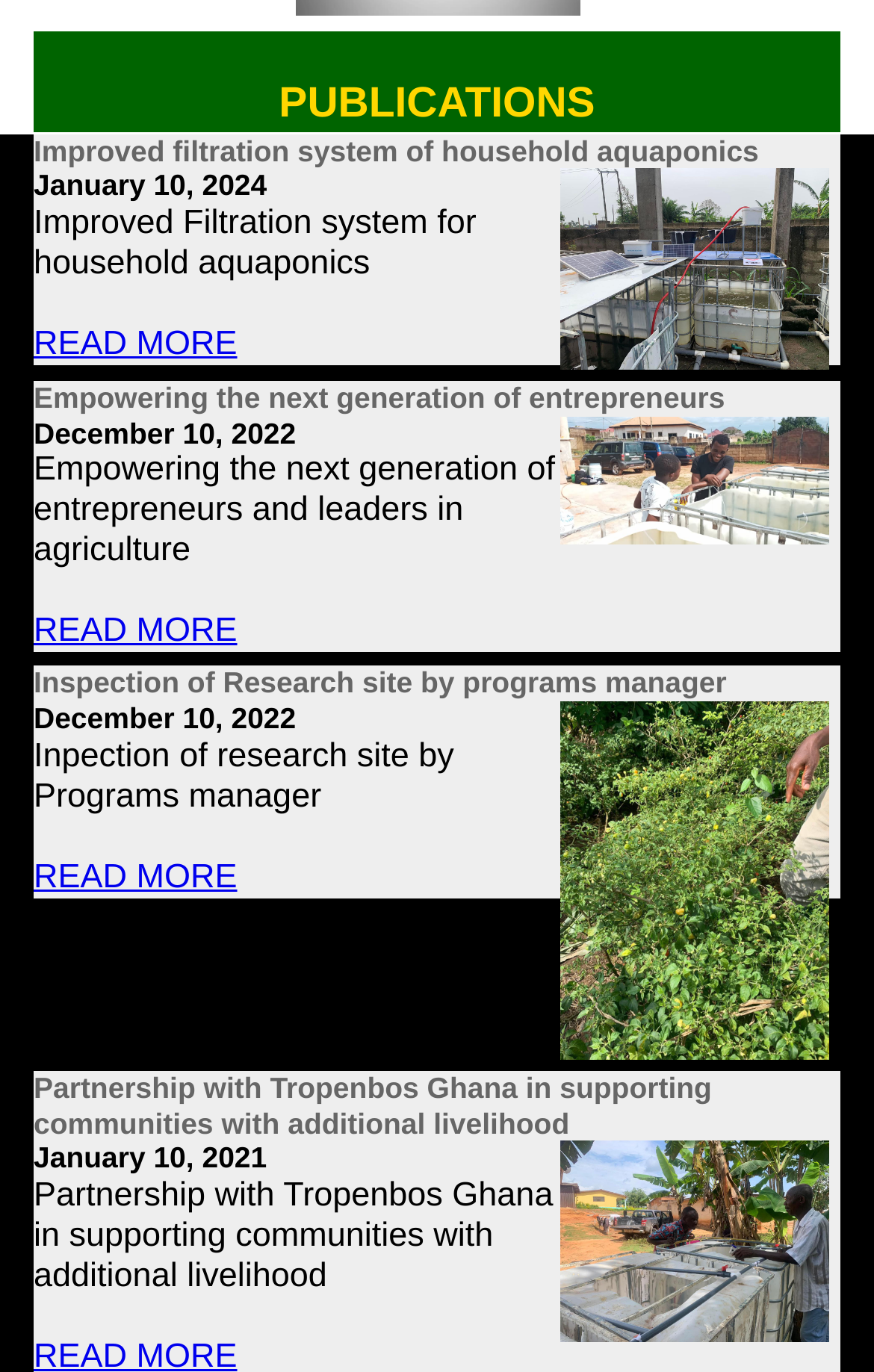Provide a one-word or one-phrase answer to the question:
How many images are there on the webpage?

4